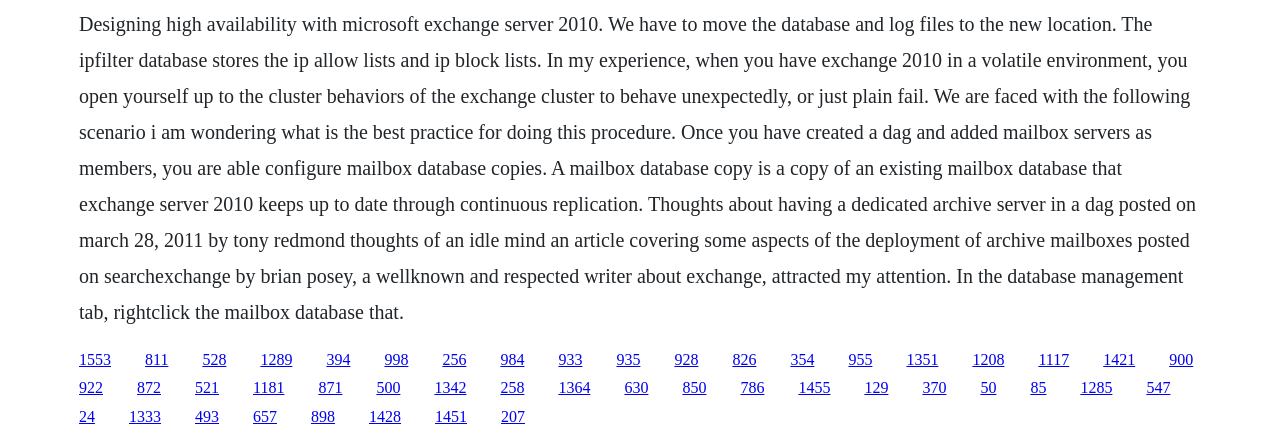Please determine the bounding box coordinates of the section I need to click to accomplish this instruction: "Click the link '1553'".

[0.062, 0.797, 0.087, 0.835]